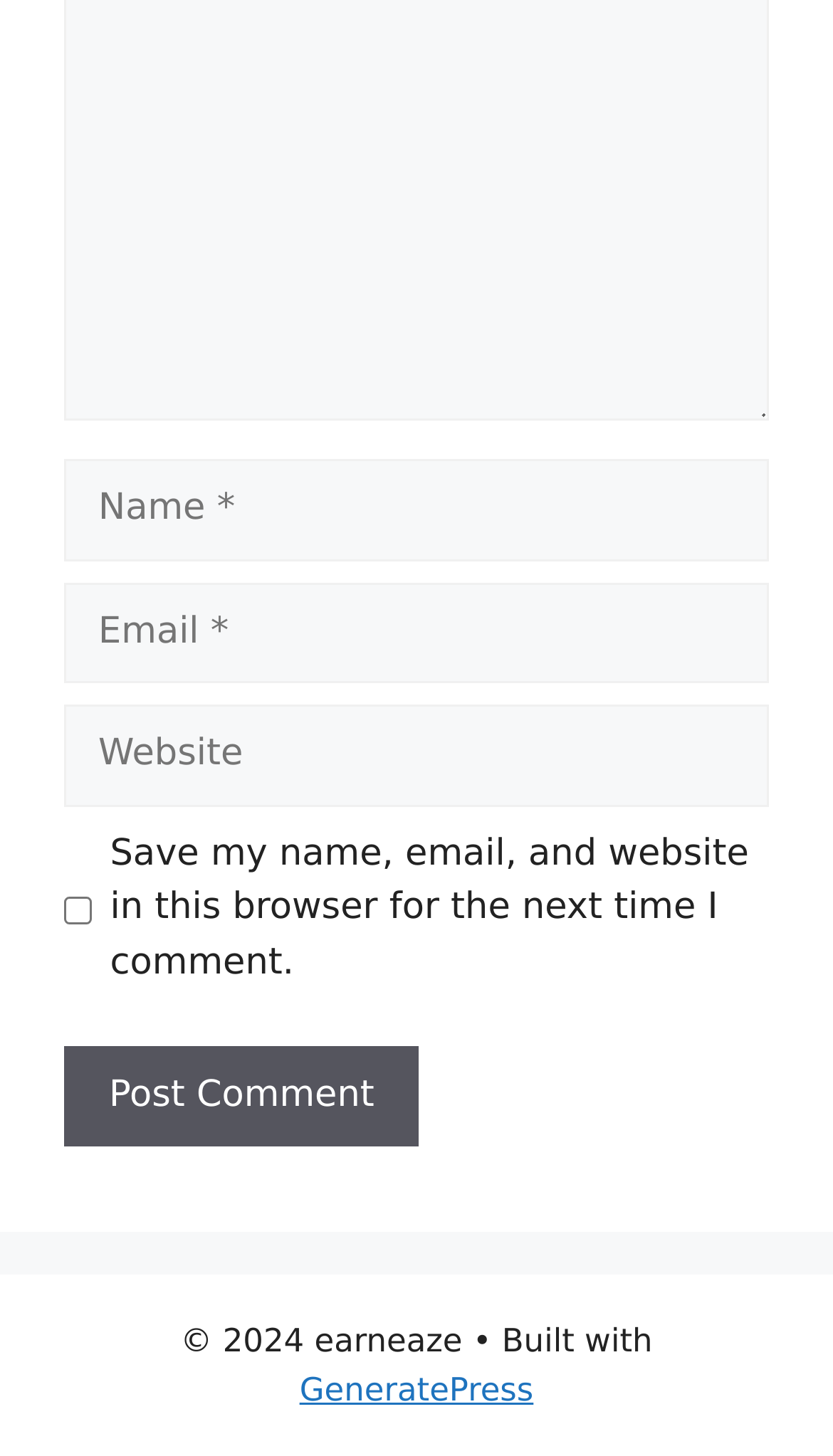Bounding box coordinates should be provided in the format (top-left x, top-left y, bottom-right x, bottom-right y) with all values between 0 and 1. Identify the bounding box for this UI element: parent_node: Comment name="author" placeholder="Name *"

[0.077, 0.316, 0.923, 0.386]